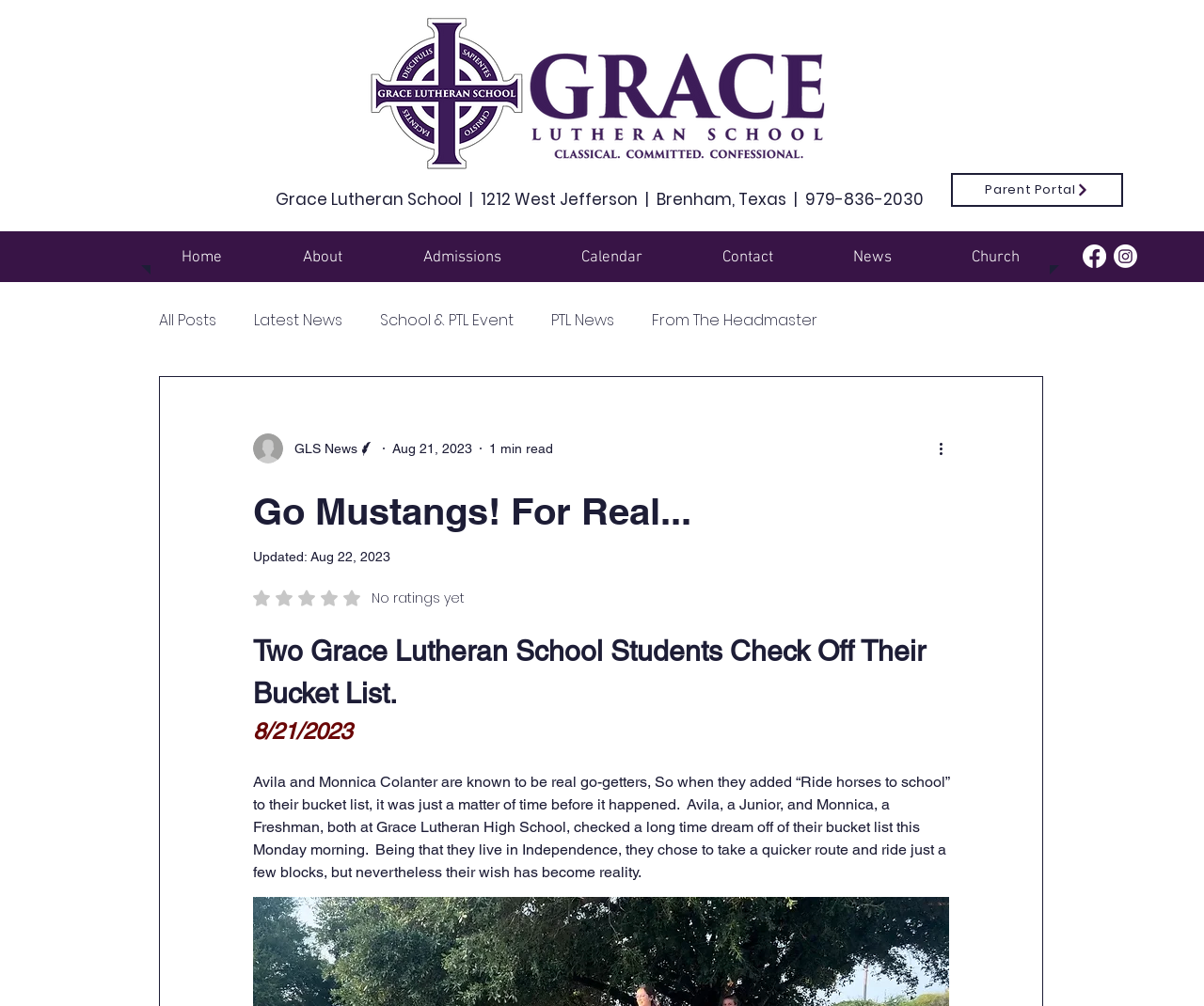Please provide the bounding box coordinate of the region that matches the element description: School & PTL Event. Coordinates should be in the format (top-left x, top-left y, bottom-right x, bottom-right y) and all values should be between 0 and 1.

[0.316, 0.306, 0.427, 0.329]